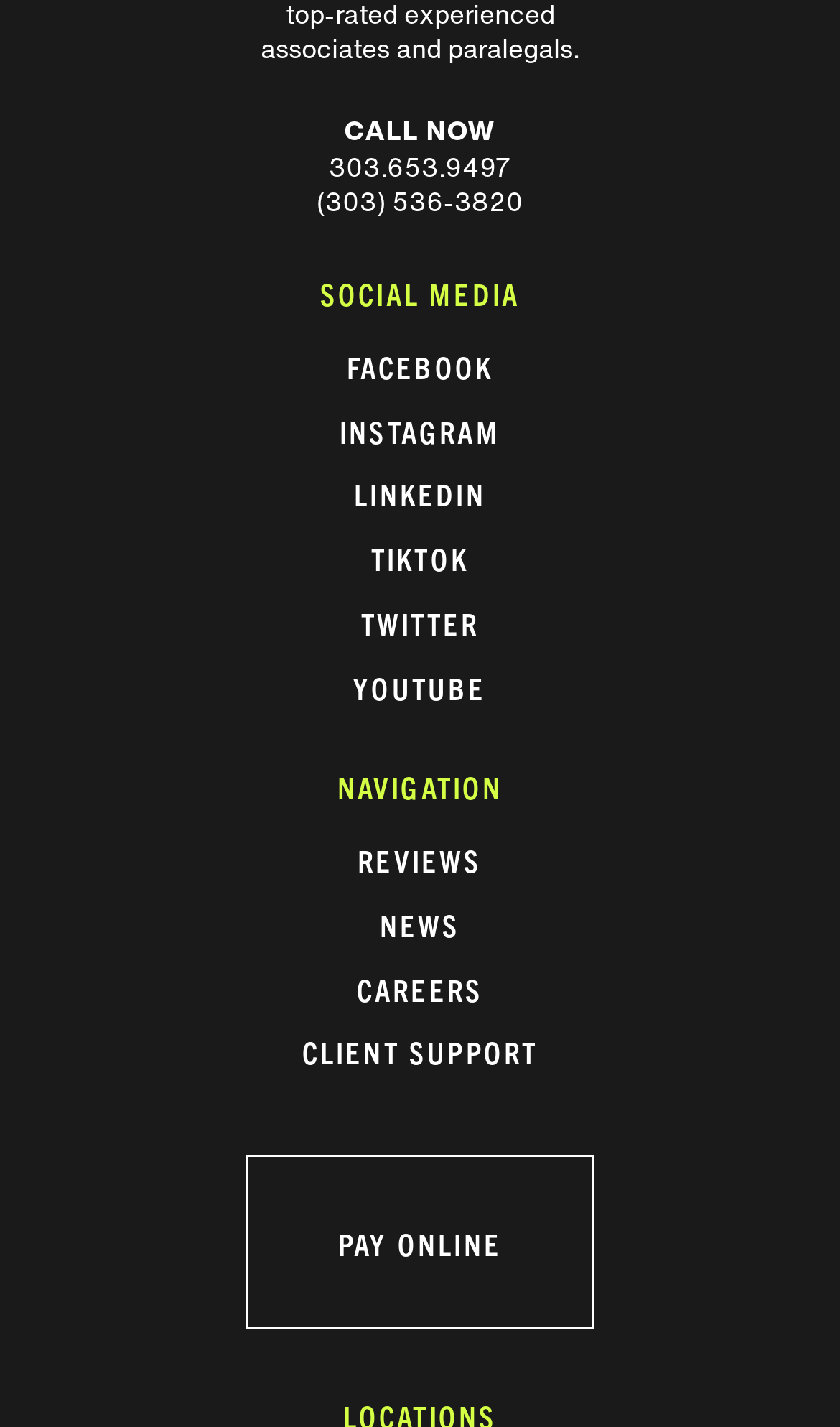Find the bounding box coordinates of the element I should click to carry out the following instruction: "Call the phone number".

[0.41, 0.123, 0.59, 0.149]